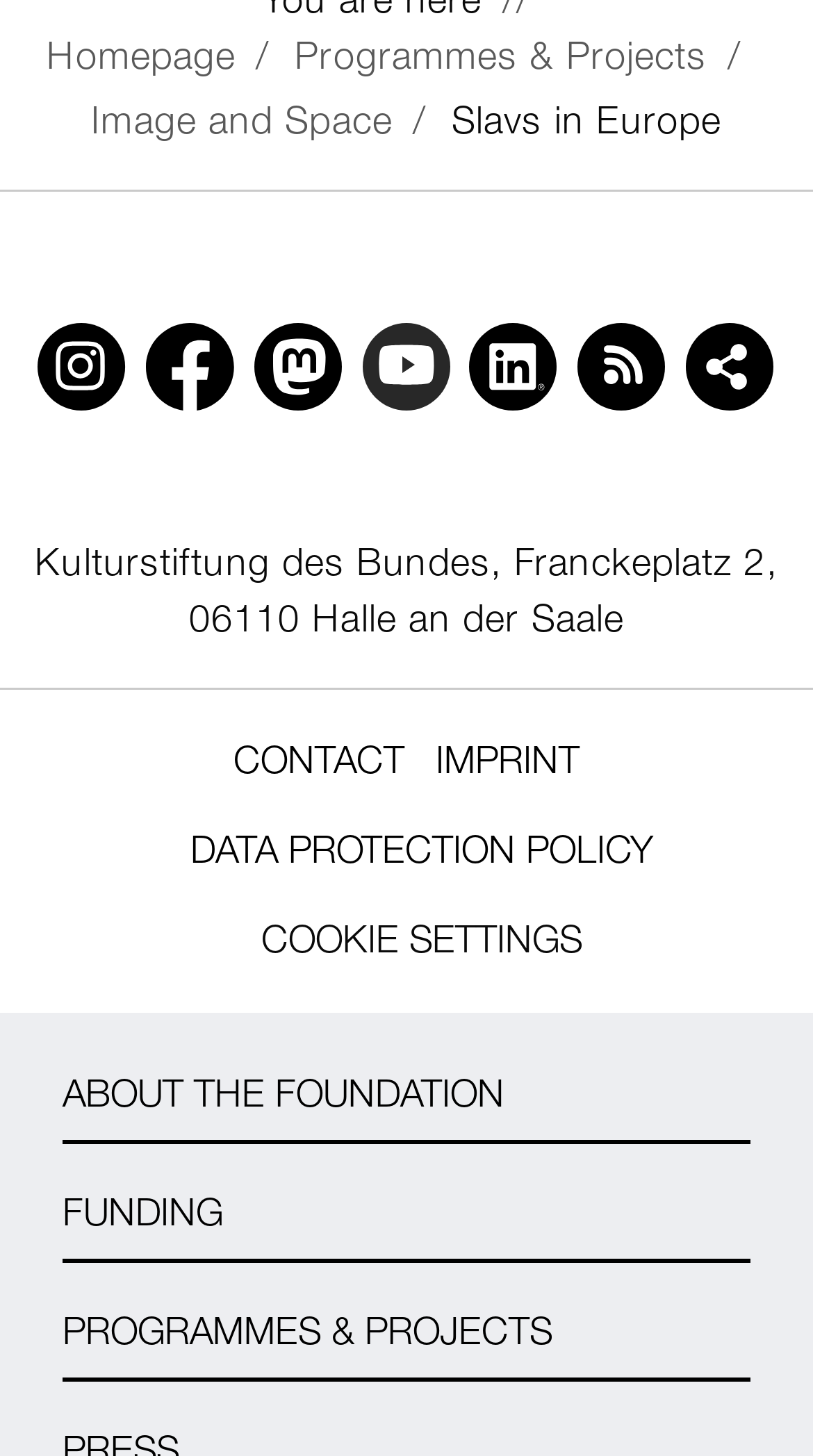Please identify the bounding box coordinates of the element's region that needs to be clicked to fulfill the following instruction: "go to Homepage". The bounding box coordinates should consist of four float numbers between 0 and 1, i.e., [left, top, right, bottom].

[0.058, 0.019, 0.29, 0.057]